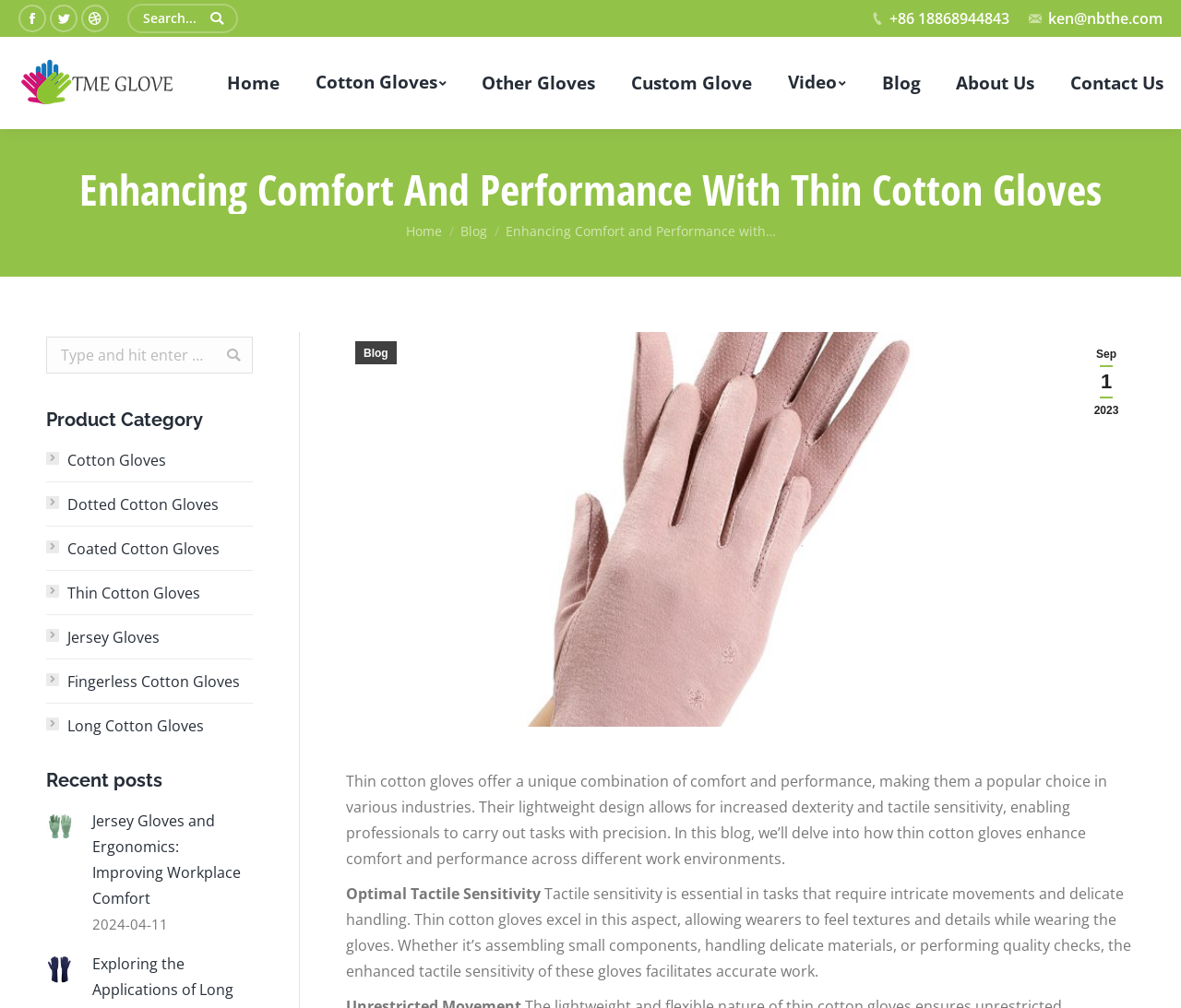Explain the features and main sections of the webpage comprehensively.

This webpage is about cotton gloves, specifically thin cotton gloves, and their benefits in various industries. At the top left corner, there are three social media links: Facebook, Twitter, and Dribbble. Next to them is a search bar with a magnifying glass icon. On the top right corner, there is a phone number and an email address.

Below the top section, there is a navigation menu with links to different pages, including Home, Cotton Gloves, Other Gloves, Custom Glove, Video, Blog, About Us, and Contact Us. The main content of the page is an article titled "Enhancing Comfort and Performance with Thin Cotton Gloves". The article has a brief introduction, followed by a section about optimal tactile sensitivity, which explains how thin cotton gloves enhance comfort and performance in tasks that require intricate movements and delicate handling.

On the right side of the page, there is a search bar and a section titled "Product Category" with links to different types of cotton gloves, such as Cotton Gloves, Dotted Cotton Gloves, Coated Cotton Gloves, Thin Cotton Gloves, Jersey Gloves, Fingerless Cotton Gloves, and Long Cotton Gloves. Below this section, there is a "Recent posts" section with a link to a recent article titled "Jersey Gloves and Ergonomics: Improving Workplace Comfort".

Throughout the page, there are several images, including a logo image at the top left corner, an image related to the article, and images accompanying the recent posts section.